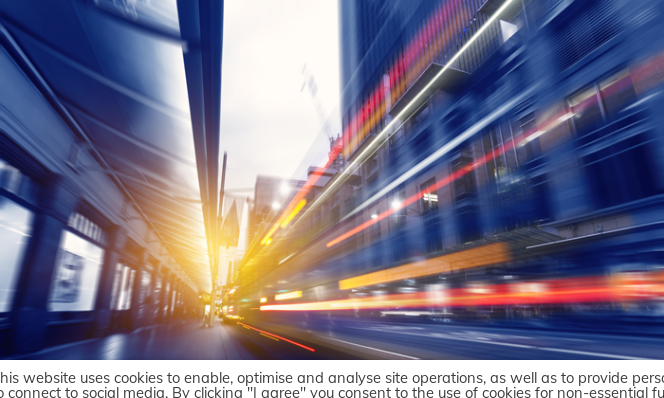Paint a vivid picture with your words by describing the image in detail.

The image captures a dynamic and blurred view of a modern transport environment, likely depicting the hustle and bustle of urban commuting. The streaks of light and motion convey a sense of speed and efficiency, reminiscent of on-demand transport services that are becoming increasingly integral to urban mobility. This visual representation aligns with the article's focus on how private transport innovations can enhance public transport systems. The accompanying text at the bottom relates to cookie consent, indicating that user data is utilized to improve website functionality and personalization.